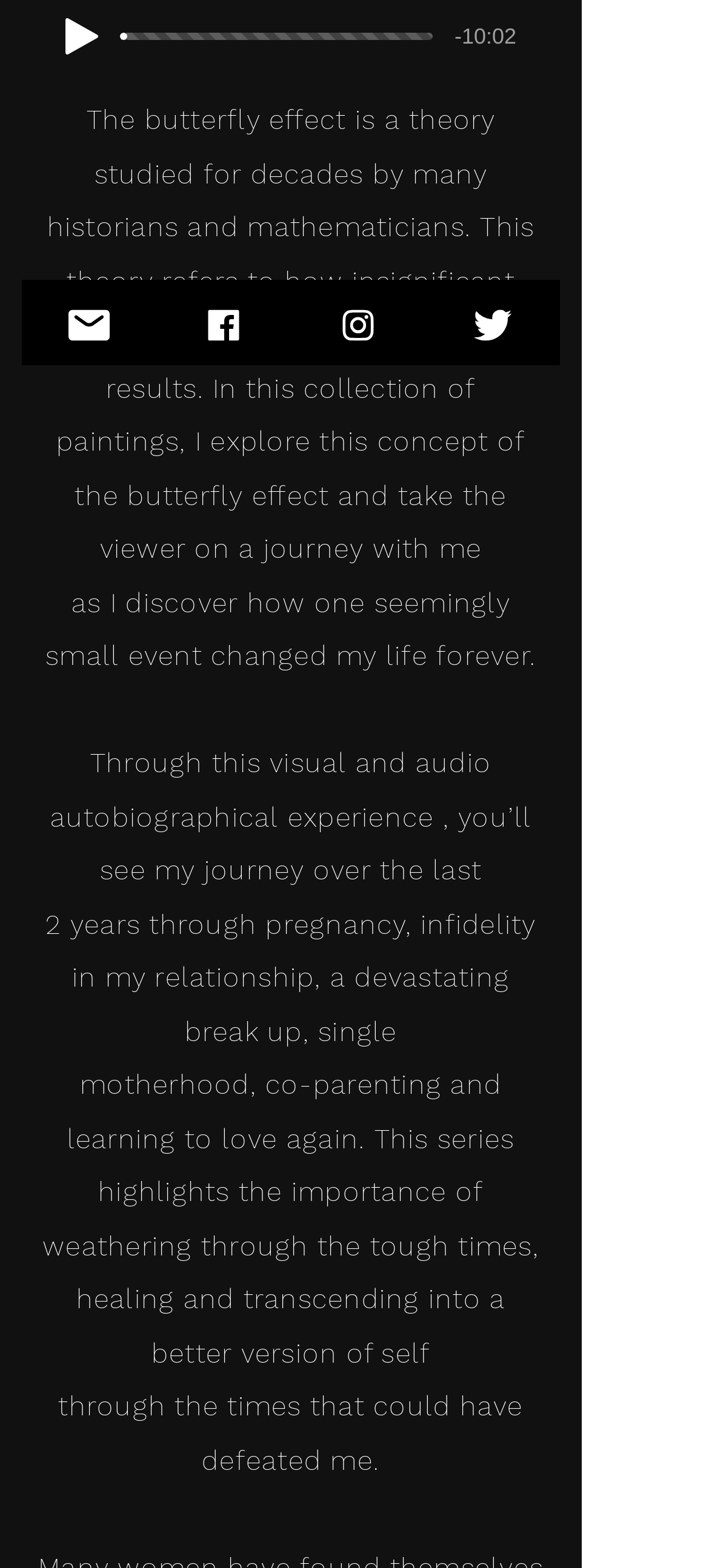Please provide the bounding box coordinates in the format (top-left x, top-left y, bottom-right x, bottom-right y). Remember, all values are floating point numbers between 0 and 1. What is the bounding box coordinate of the region described as: aria-label="Play"

[0.092, 0.012, 0.138, 0.035]